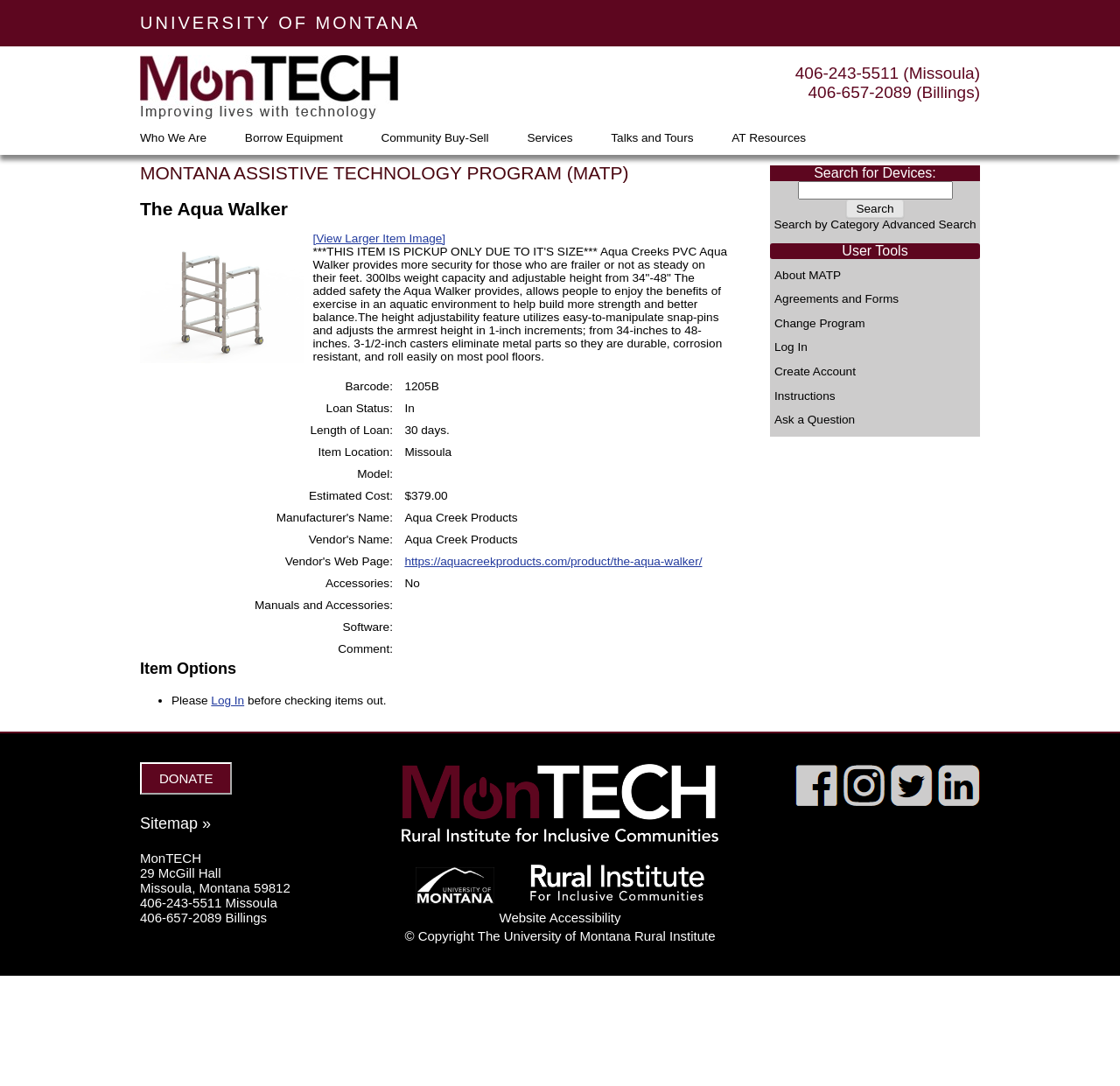Determine the bounding box coordinates of the clickable element to achieve the following action: 'View larger item image'. Provide the coordinates as four float values between 0 and 1, formatted as [left, top, right, bottom].

[0.279, 0.213, 0.398, 0.225]